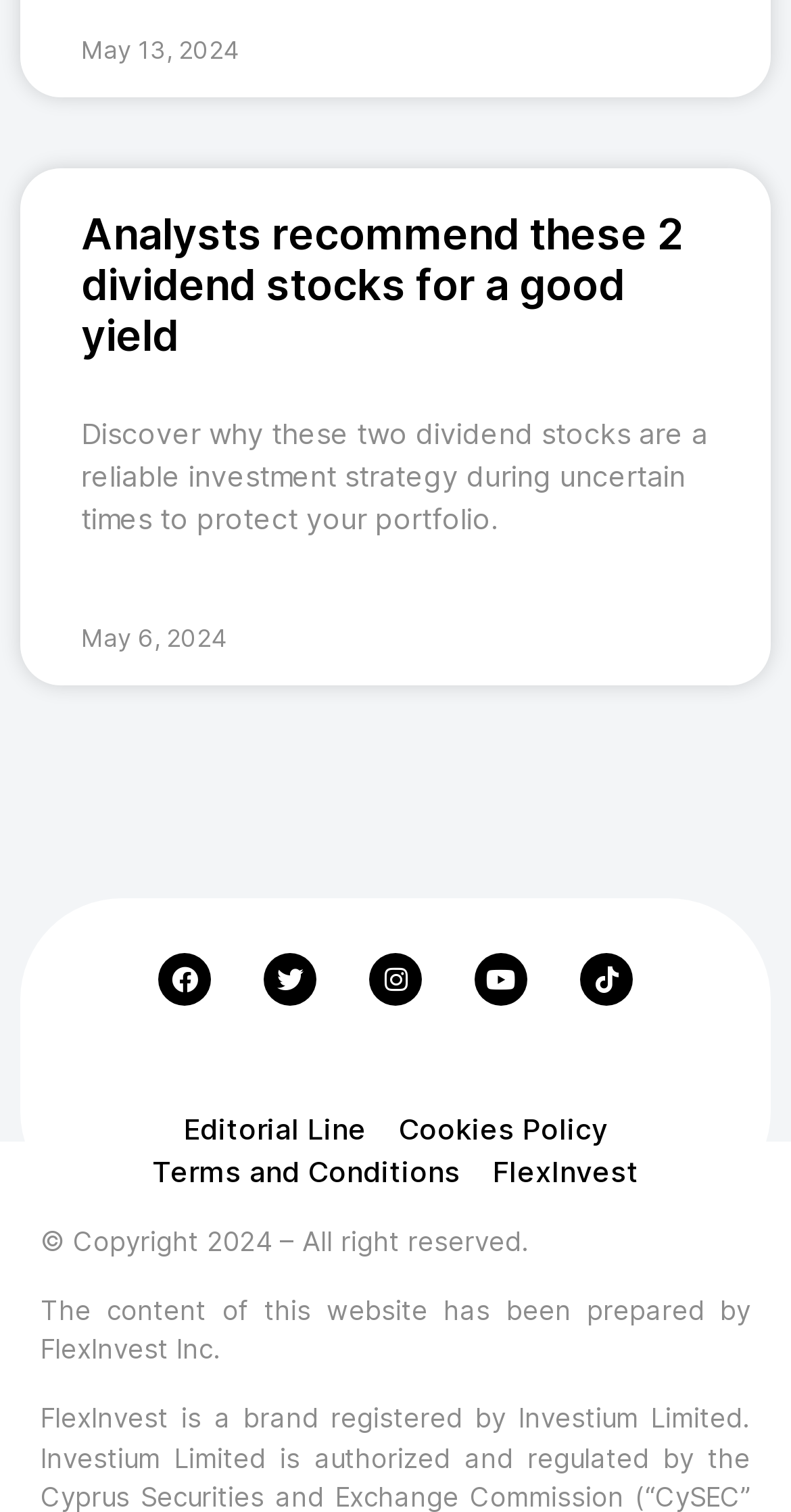Using floating point numbers between 0 and 1, provide the bounding box coordinates in the format (top-left x, top-left y, bottom-right x, bottom-right y). Locate the UI element described here: Home

None